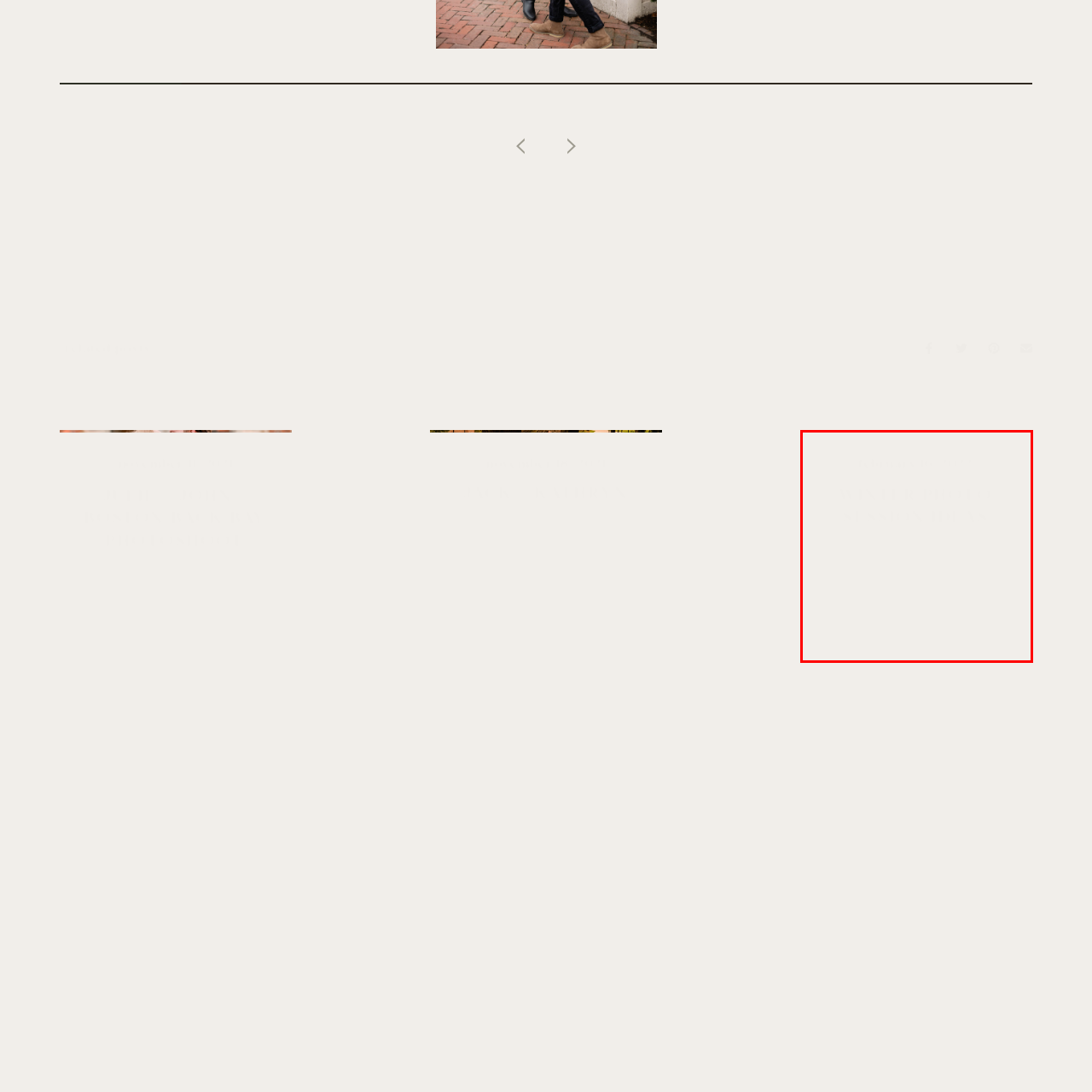View the image inside the red box and answer the question briefly with a word or phrase:
What atmosphere does the design convey?

Warm and cozy